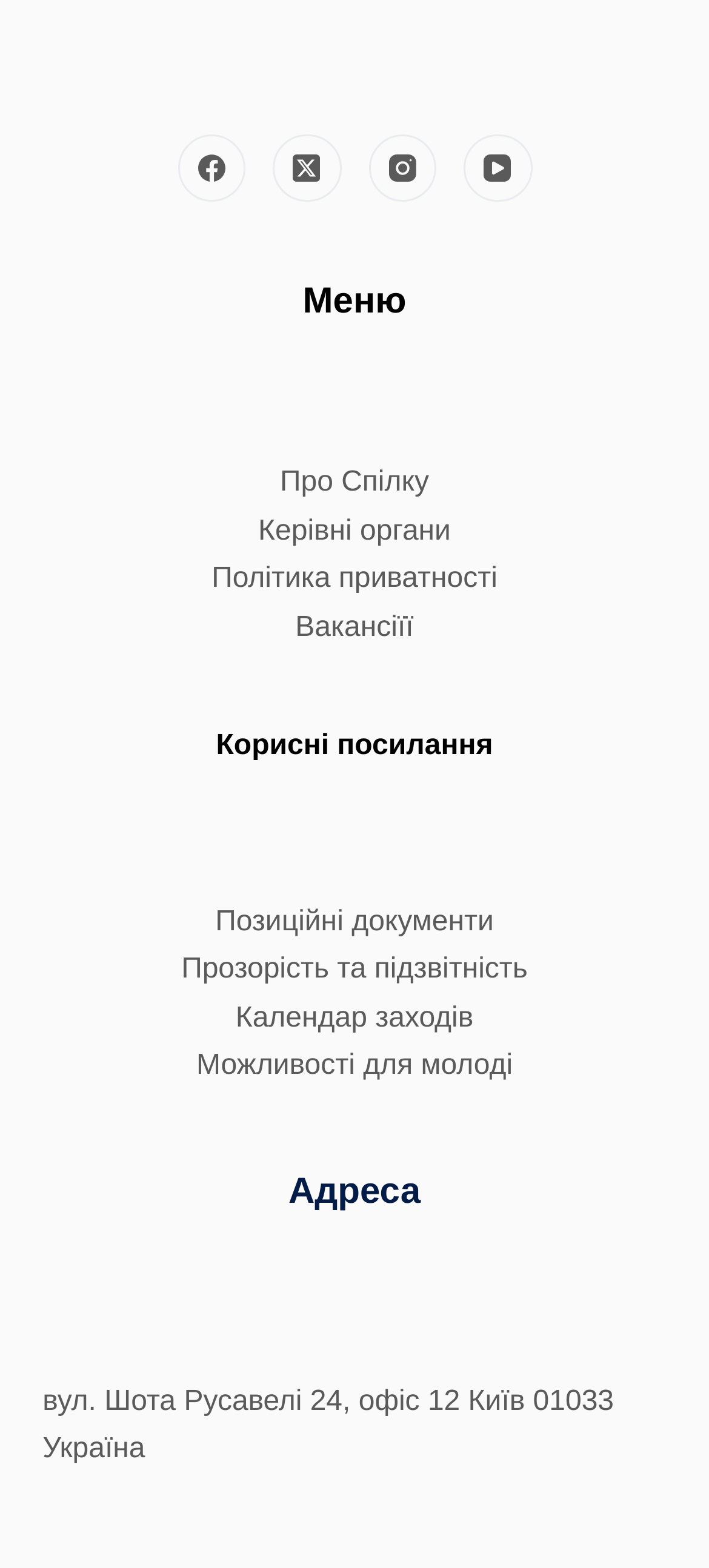Please answer the following question as detailed as possible based on the image: 
How many links are under 'Корисні посилання'?

I found the 'Корисні посилання' heading, and under it, there are four links: 'Позиційні документи', 'Прозорість та підзвітність', 'Календар заходів', and 'Можливості для молоді'.